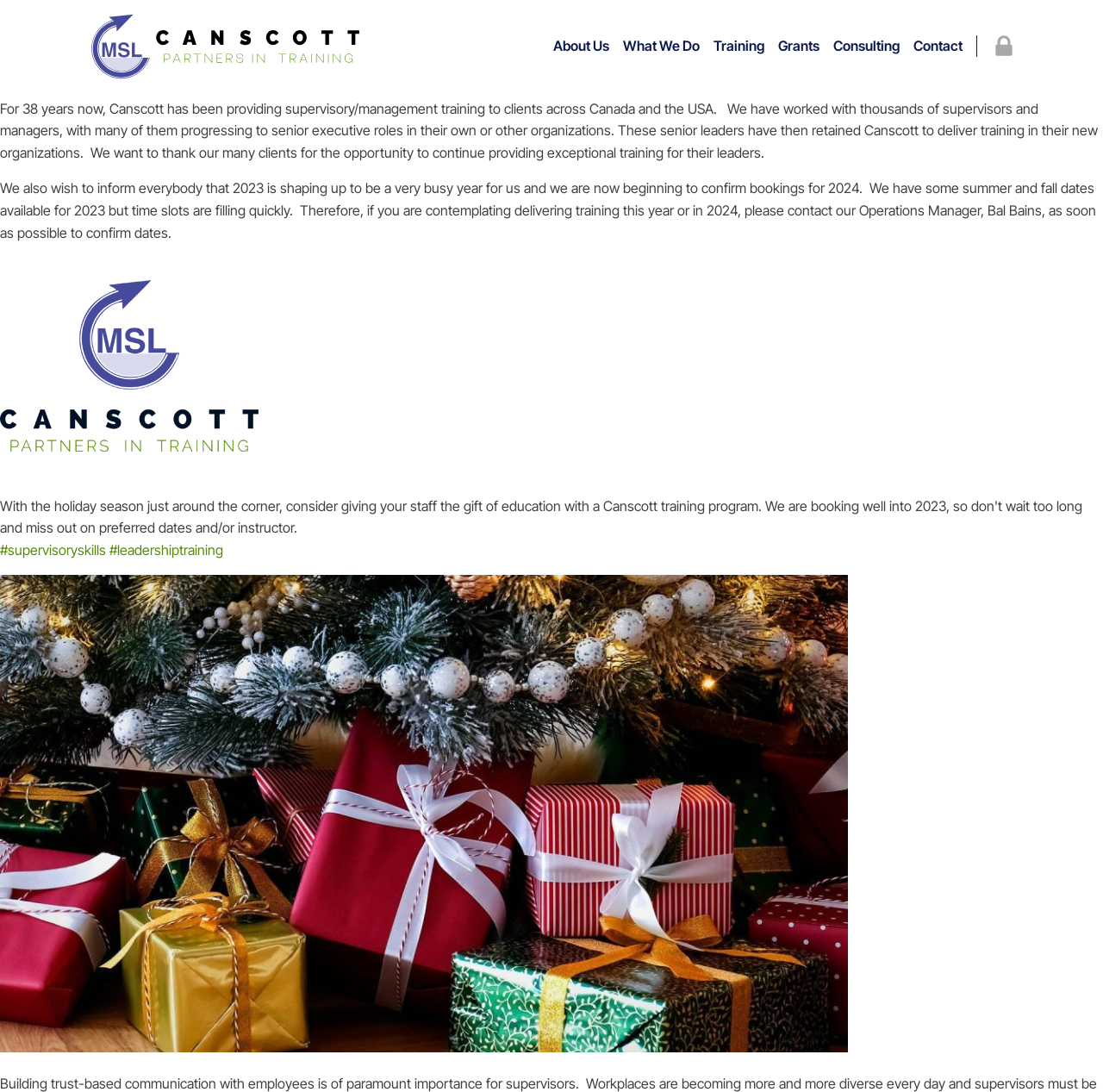Review the image closely and give a comprehensive answer to the question: What is the purpose of contacting the Operations Manager?

According to the StaticText element, it is mentioned that 'if you are contemplating delivering training this year or in 2024, please contact our Operations Manager, Bal Bains, as soon as possible to confirm dates.' This implies that the purpose of contacting the Operations Manager is to confirm dates for training.